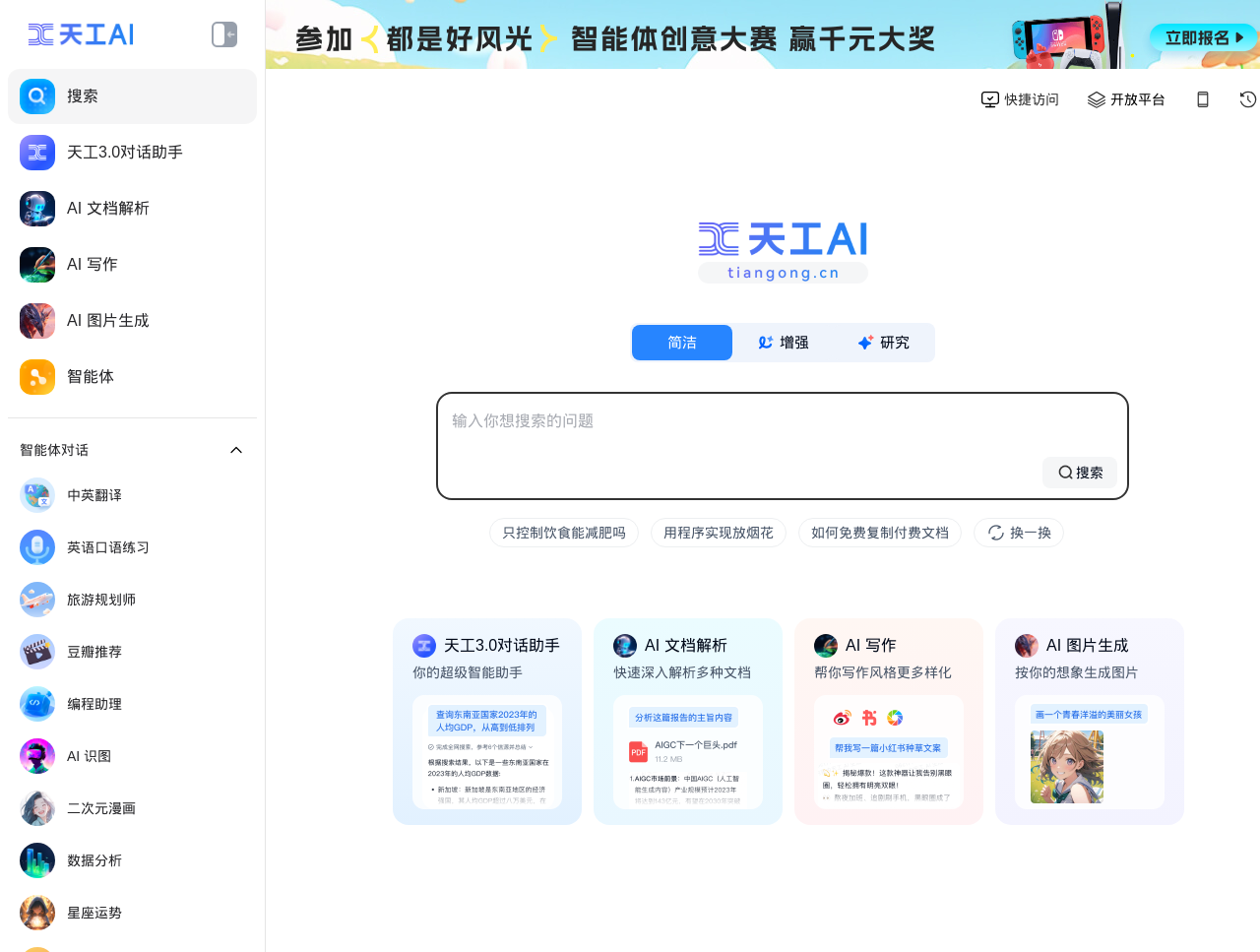Identify the bounding box of the HTML element described here: "搜索". Provide the coordinates as four float numbers between 0 and 1: [left, top, right, bottom].

[0.006, 0.072, 0.204, 0.13]